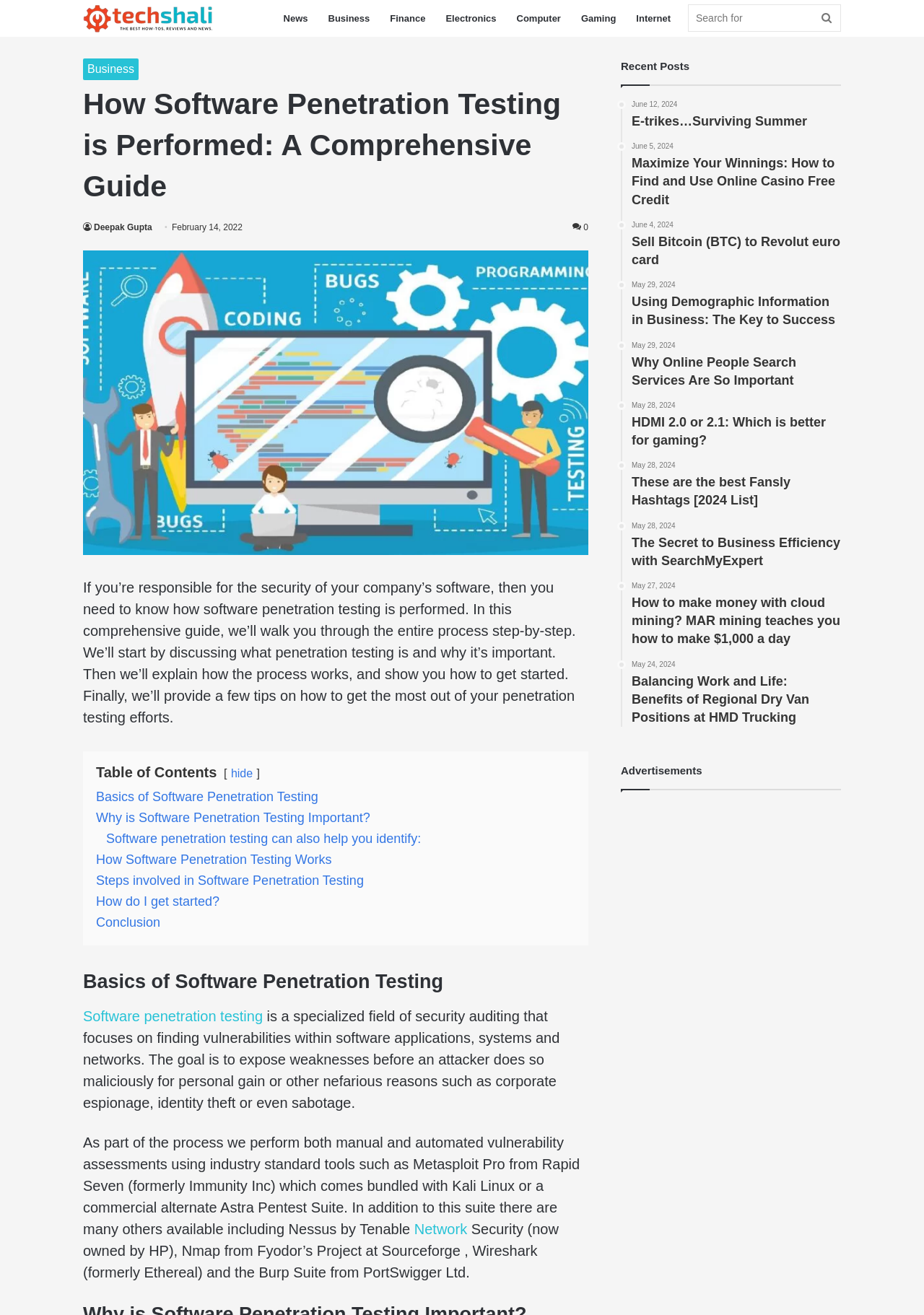Please identify the bounding box coordinates of the area that needs to be clicked to fulfill the following instruction: "Click on 'Basics of Software Penetration Testing'."

[0.104, 0.6, 0.344, 0.611]